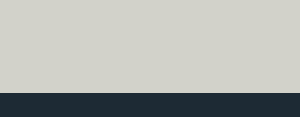Answer briefly with one word or phrase:
What is the focus of Rocky River Paddles?

On-water performance